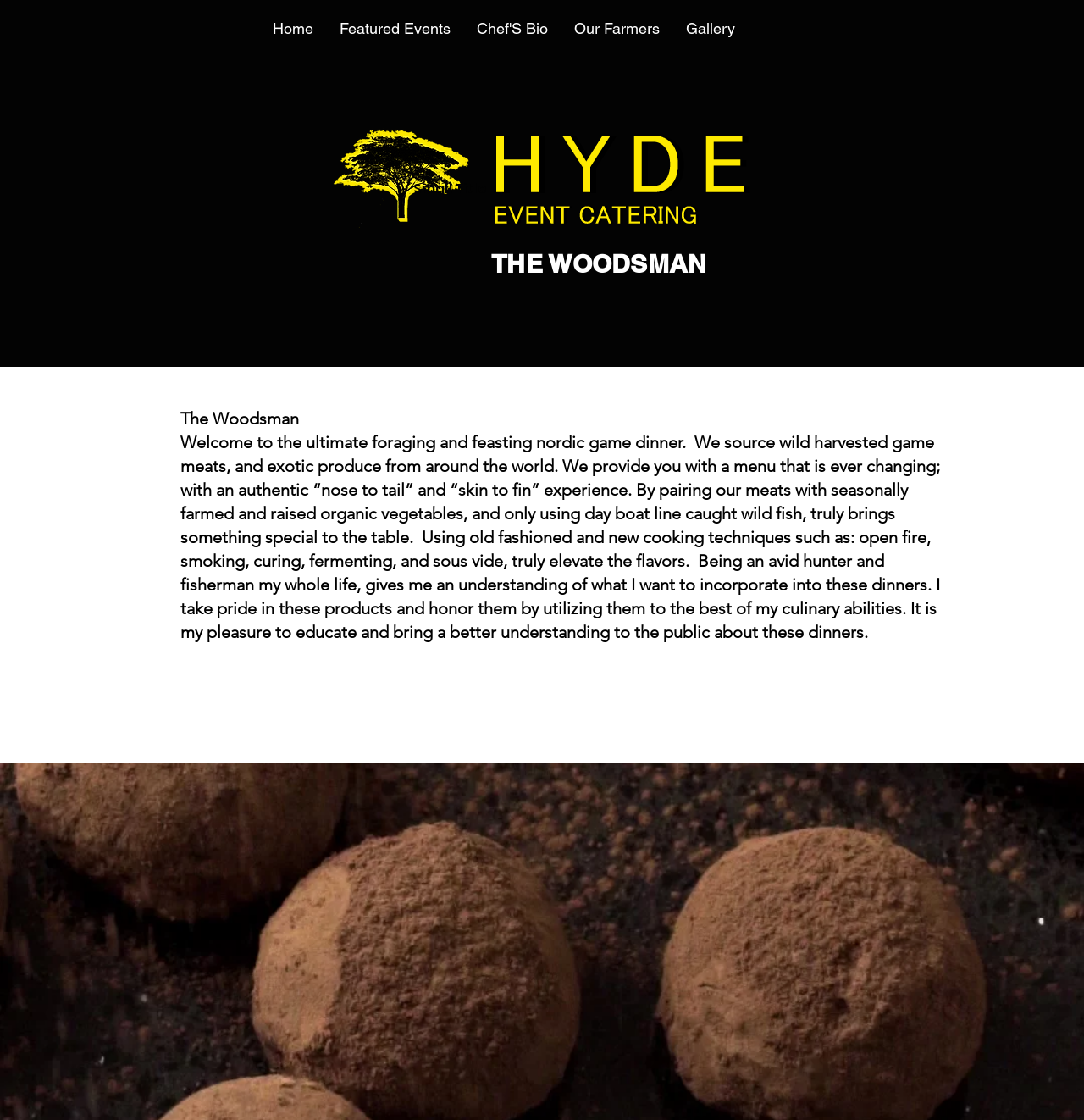Write an extensive caption that covers every aspect of the webpage.

The webpage is about Woodsman | Hyde, a restaurant or catering service that specializes in foraging and feasting Nordic game dinners. At the top of the page, there is a navigation menu with links to "Home", "Chef's Bio", "Our Farmers", and "Gallery". Below the navigation menu, there is a prominent image of "HYDE EVENT CATERING" in black and white.

The main content of the page is divided into two sections. On the left side, there is a heading "THE WOODSMAN" followed by a smaller heading "Small Title". On the right side, there is a lengthy paragraph that describes the restaurant's philosophy and approach to food. The paragraph explains that they source wild-harvested game meats and exotic produce from around the world, and provide a menu that changes seasonally. They also highlight their use of old-fashioned and new cooking techniques to elevate the flavors of their dishes.

The paragraph is quite detailed and provides a sense of the chef's passion and commitment to using high-quality ingredients and honoring the products they use. Overall, the webpage appears to be a introduction to the Woodsman | Hyde brand and its culinary approach.